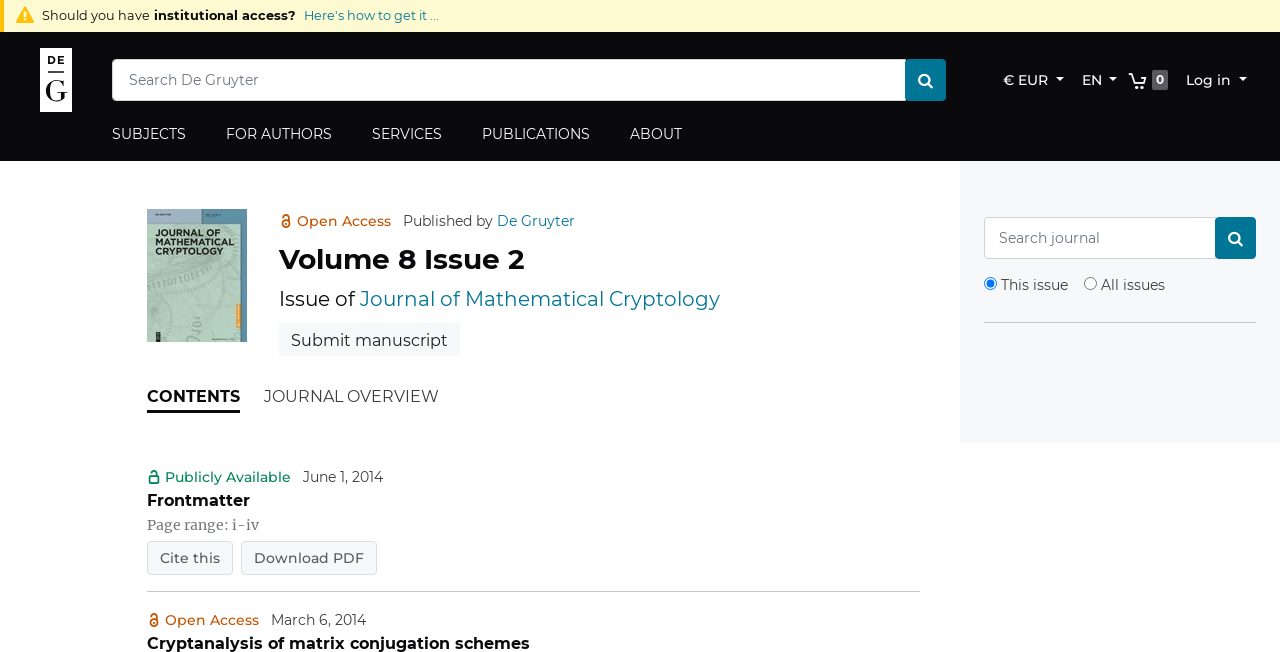Analyze the image and provide a detailed answer to the question: What is the volume and issue number of the journal?

I found the answer by looking at the heading on the webpage, which says 'Volume 8 Issue 2' in a prominent font. This suggests that the webpage is specifically about this volume and issue of the journal.